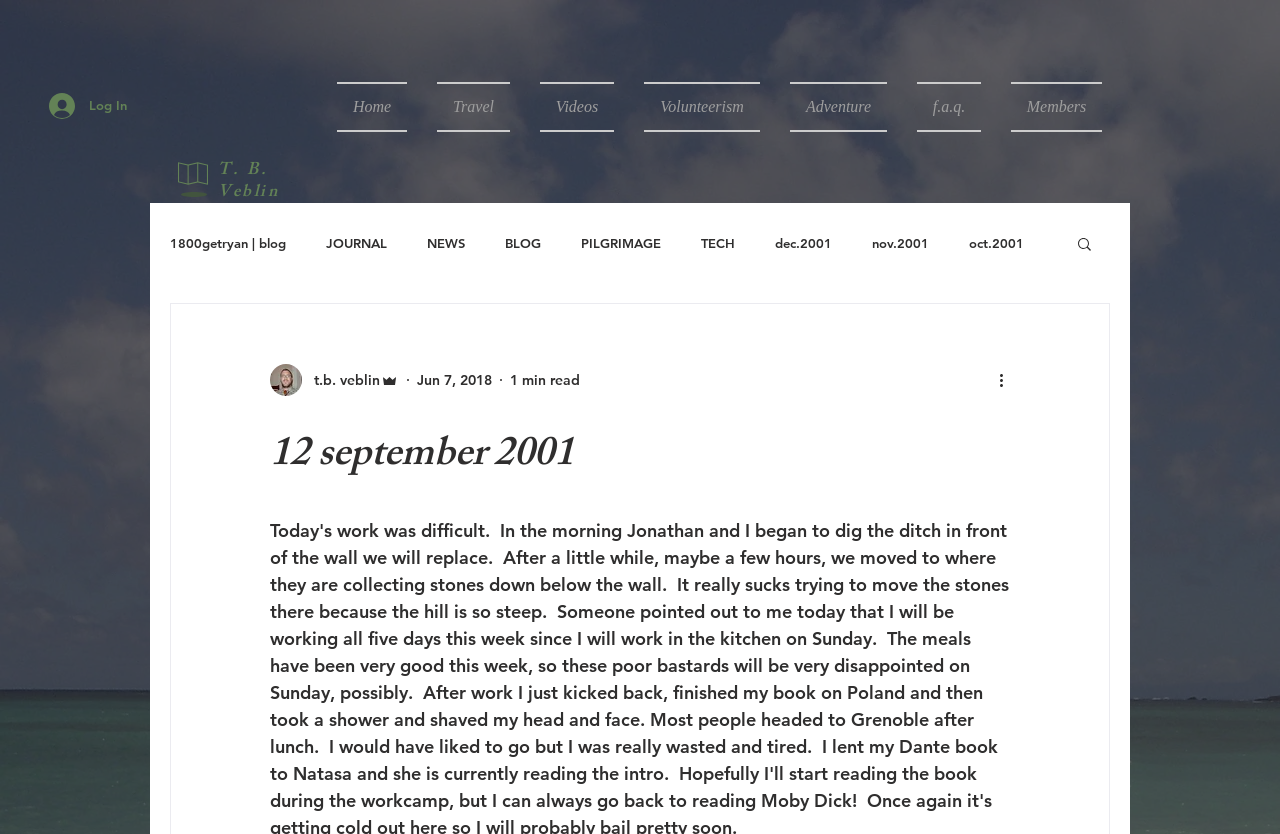How many months are listed in the blog archive?
Using the image, provide a detailed and thorough answer to the question.

I counted the number of links in the navigation element 'blog' which represent different months, and there are 12 of them, ranging from September 2001 to June 2001.